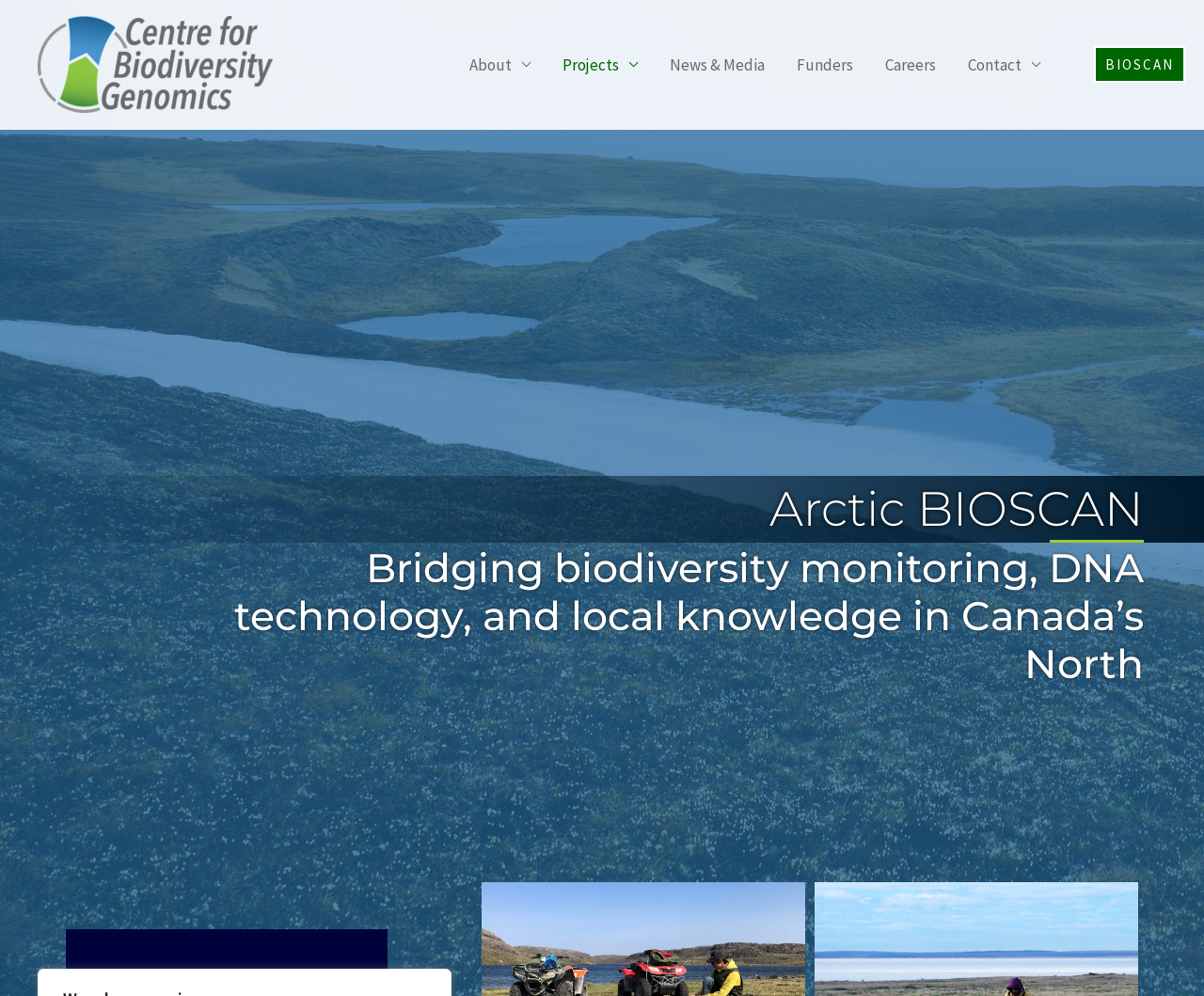Please pinpoint the bounding box coordinates for the region I should click to adhere to this instruction: "read about Arctic BIOSCAN".

[0.0, 0.478, 0.95, 0.545]